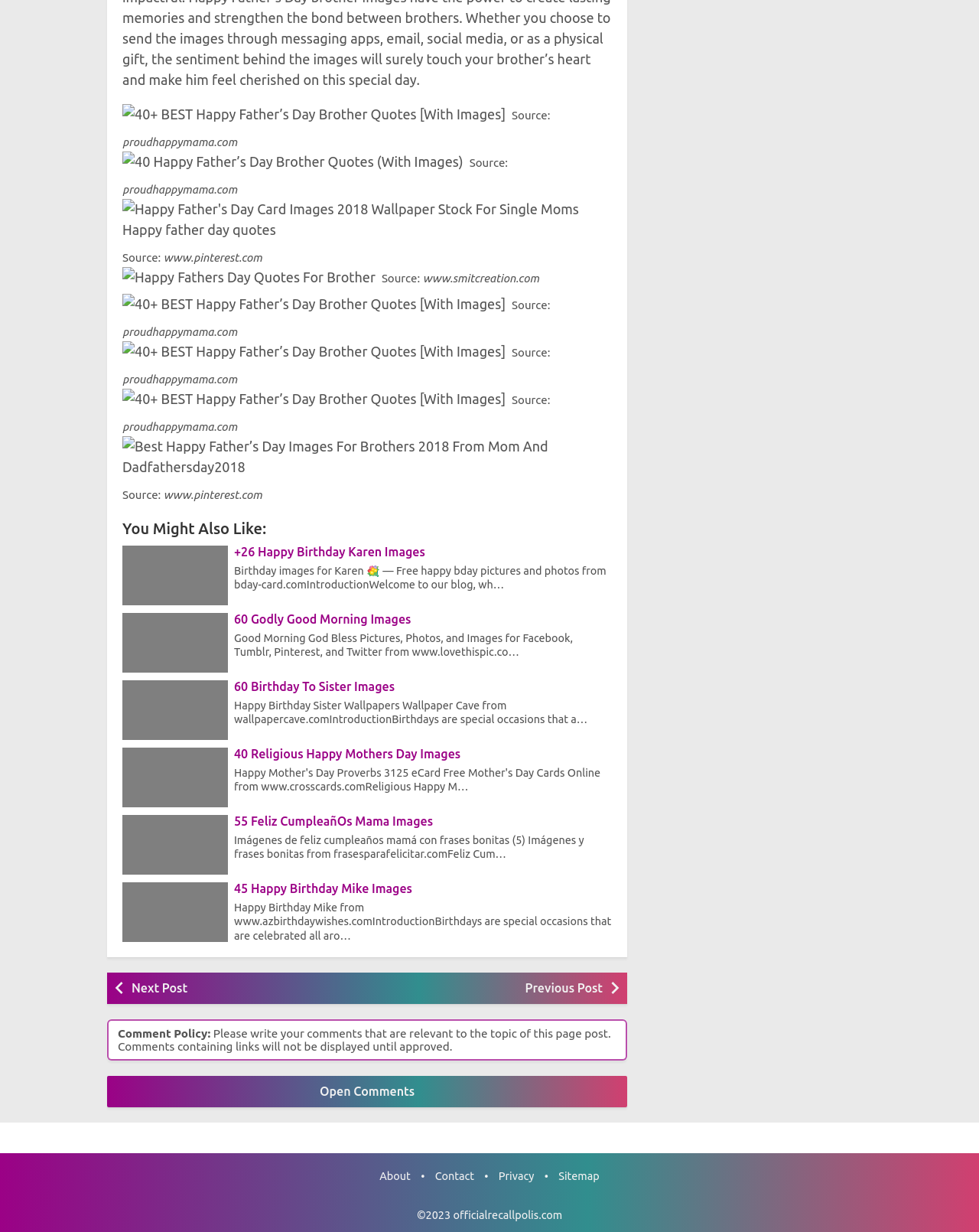How many images are on the webpage?
By examining the image, provide a one-word or phrase answer.

14